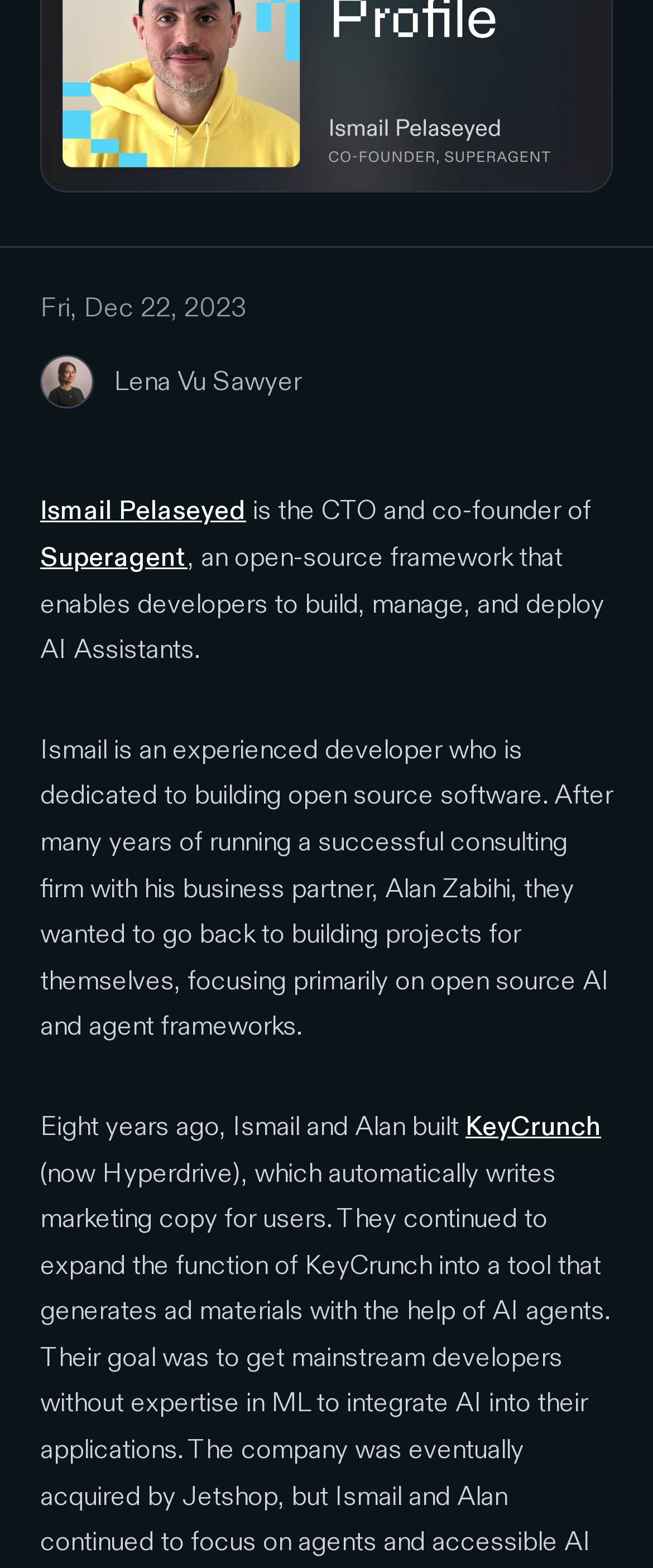Please find the bounding box coordinates (top-left x, top-left y, bottom-right x, bottom-right y) in the screenshot for the UI element described as follows: Careers

[0.062, 0.1, 0.331, 0.141]